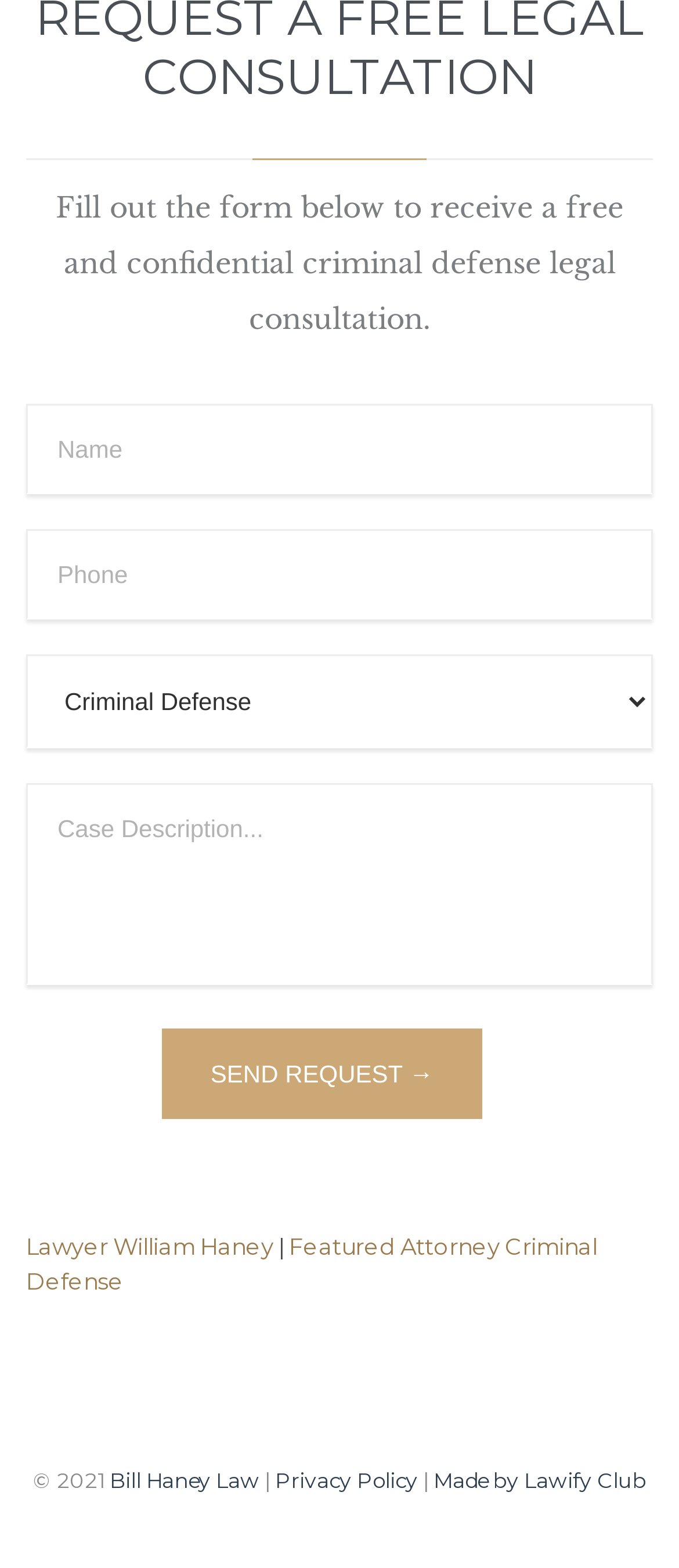Identify the bounding box coordinates of the element to click to follow this instruction: 'Enter your name'. Ensure the coordinates are four float values between 0 and 1, provided as [left, top, right, bottom].

[0.038, 0.257, 0.962, 0.315]